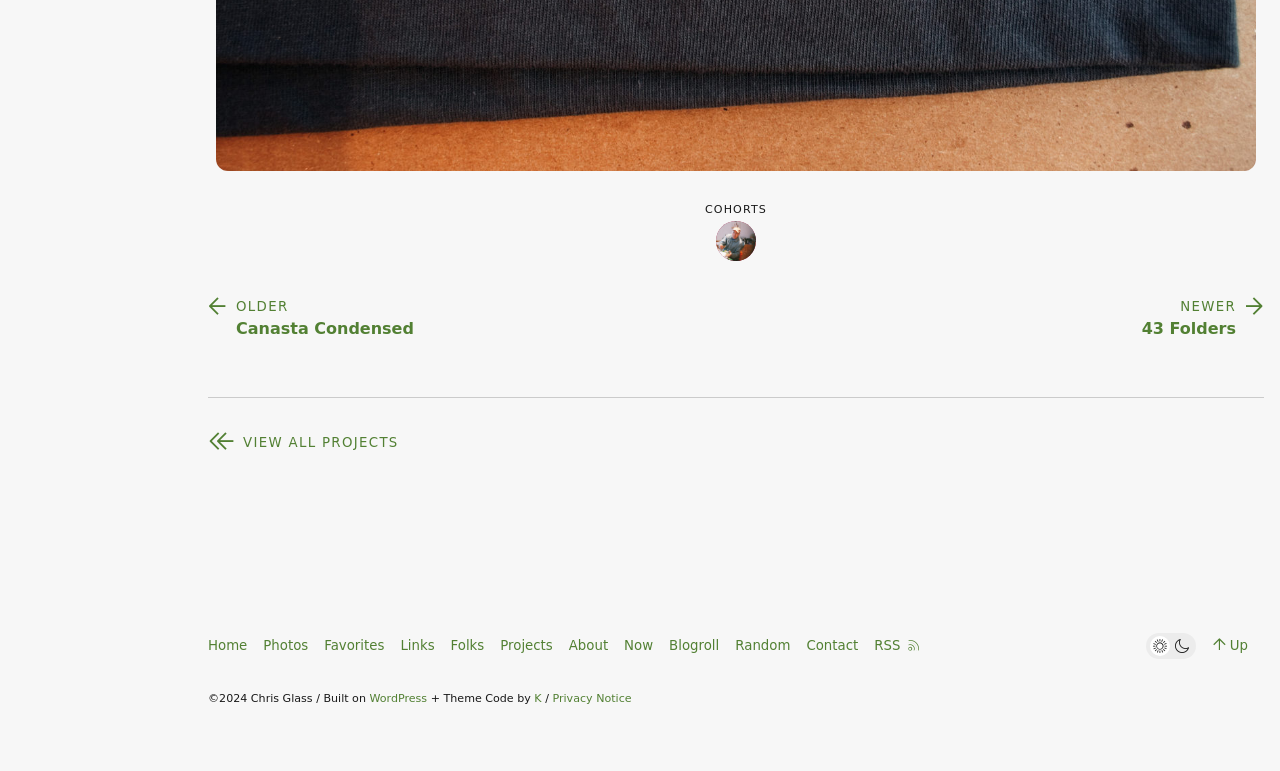Please identify the bounding box coordinates of the element's region that I should click in order to complete the following instruction: "View older posts". The bounding box coordinates consist of four float numbers between 0 and 1, i.e., [left, top, right, bottom].

[0.162, 0.38, 0.323, 0.442]